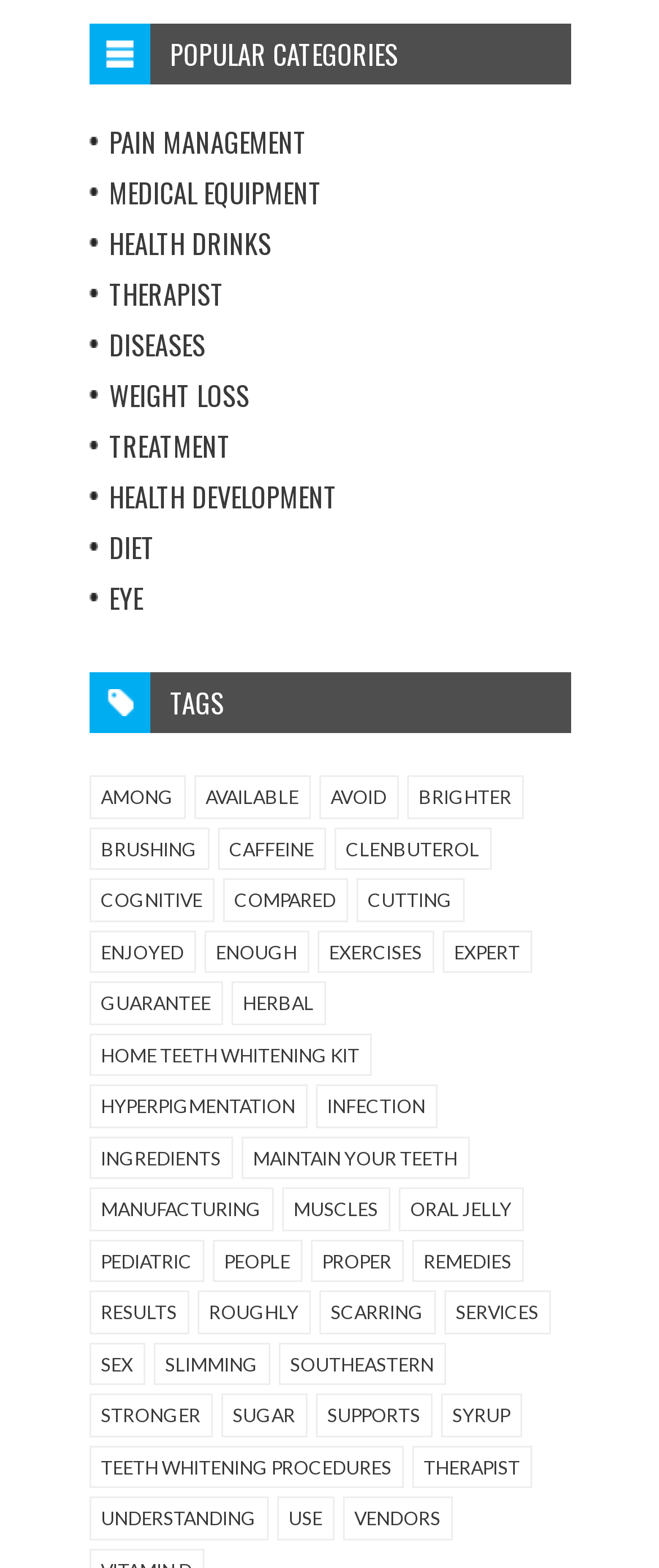How many links are under 'TAGS'?
Answer the question using a single word or phrase, according to the image.

21